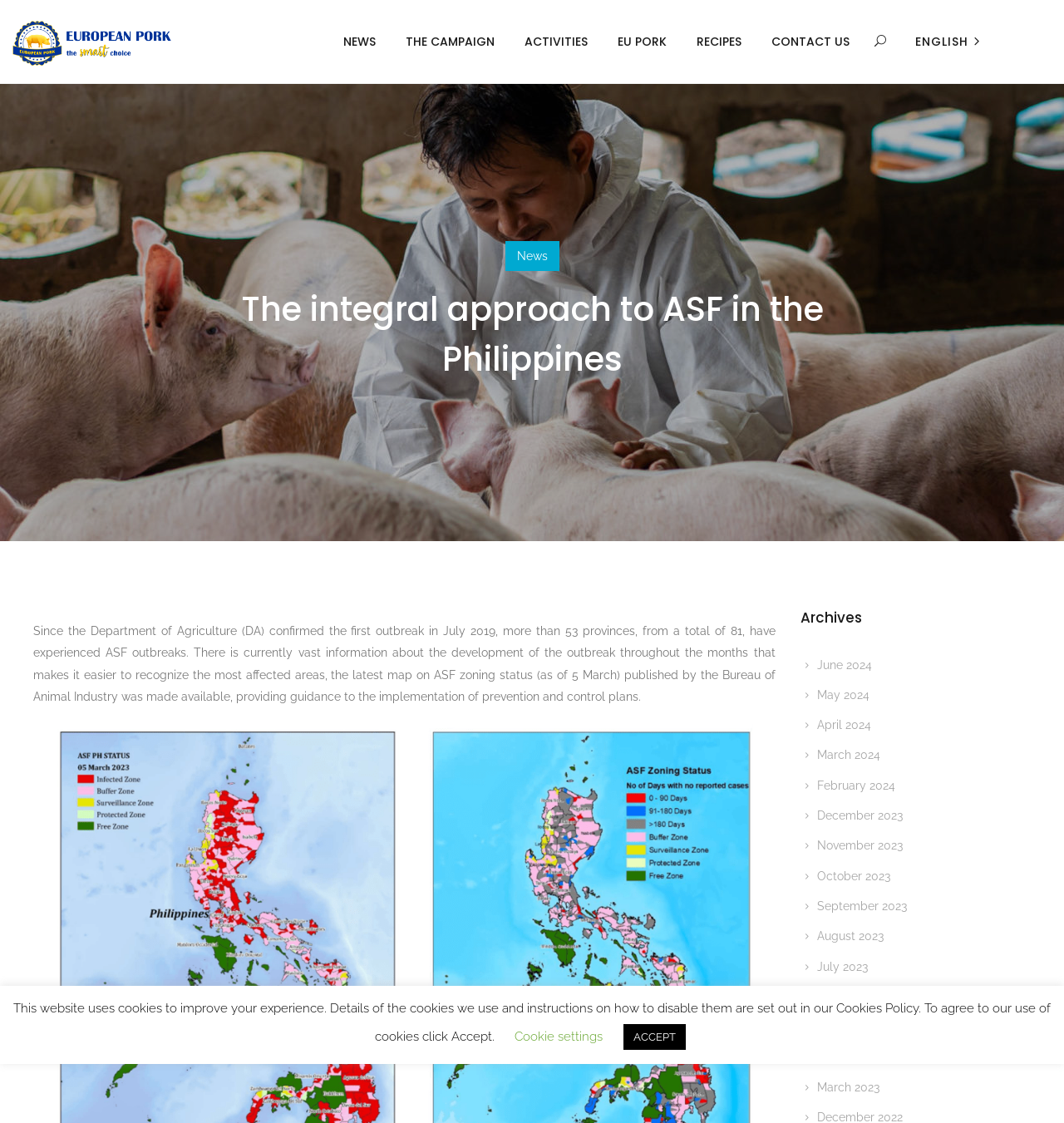Using the information in the image, give a comprehensive answer to the question: 
What is the latest map on ASF zoning status published by?

I found the answer by reading the text in the main content area, which states that 'the latest map on ASF zoning status (as of 5 March) published by the Bureau of Animal Industry was made available'.